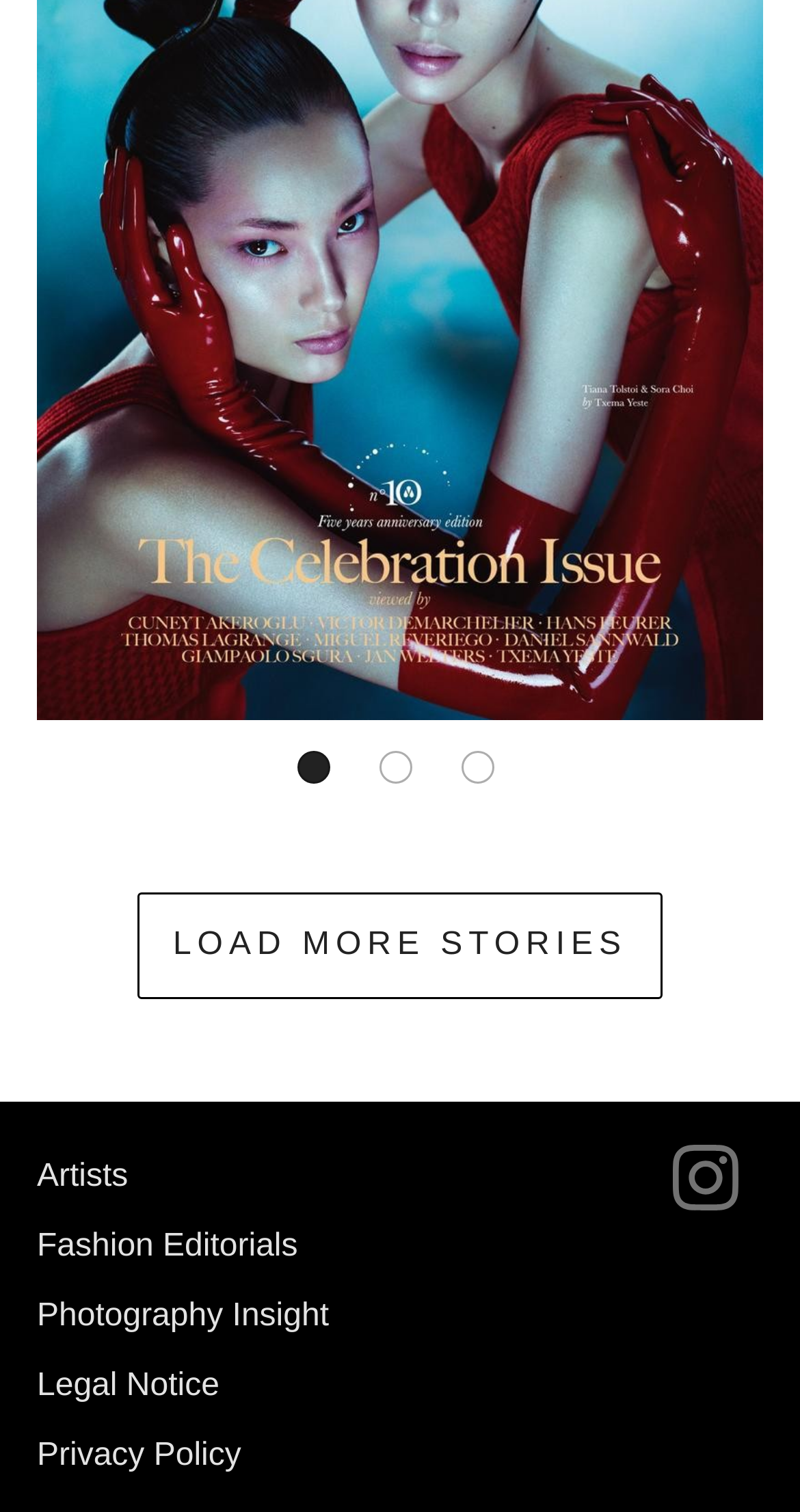Using the format (top-left x, top-left y, bottom-right x, bottom-right y), provide the bounding box coordinates for the described UI element. All values should be floating point numbers between 0 and 1: Fashion Editorials

[0.046, 0.812, 0.372, 0.835]